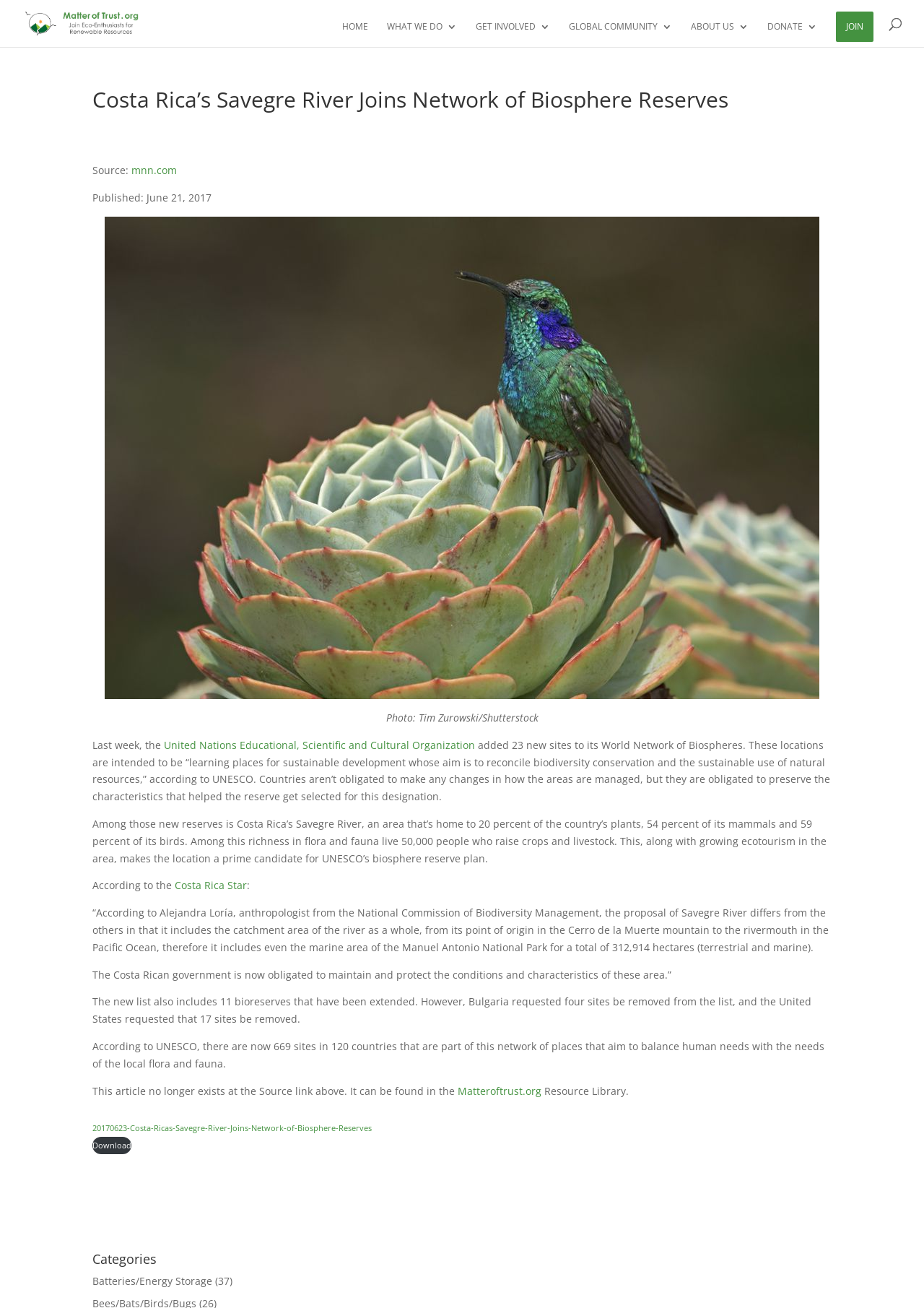Kindly determine the bounding box coordinates for the clickable area to achieve the given instruction: "Learn more about the United Nations Educational, Scientific and Cultural Organization".

[0.177, 0.564, 0.514, 0.575]